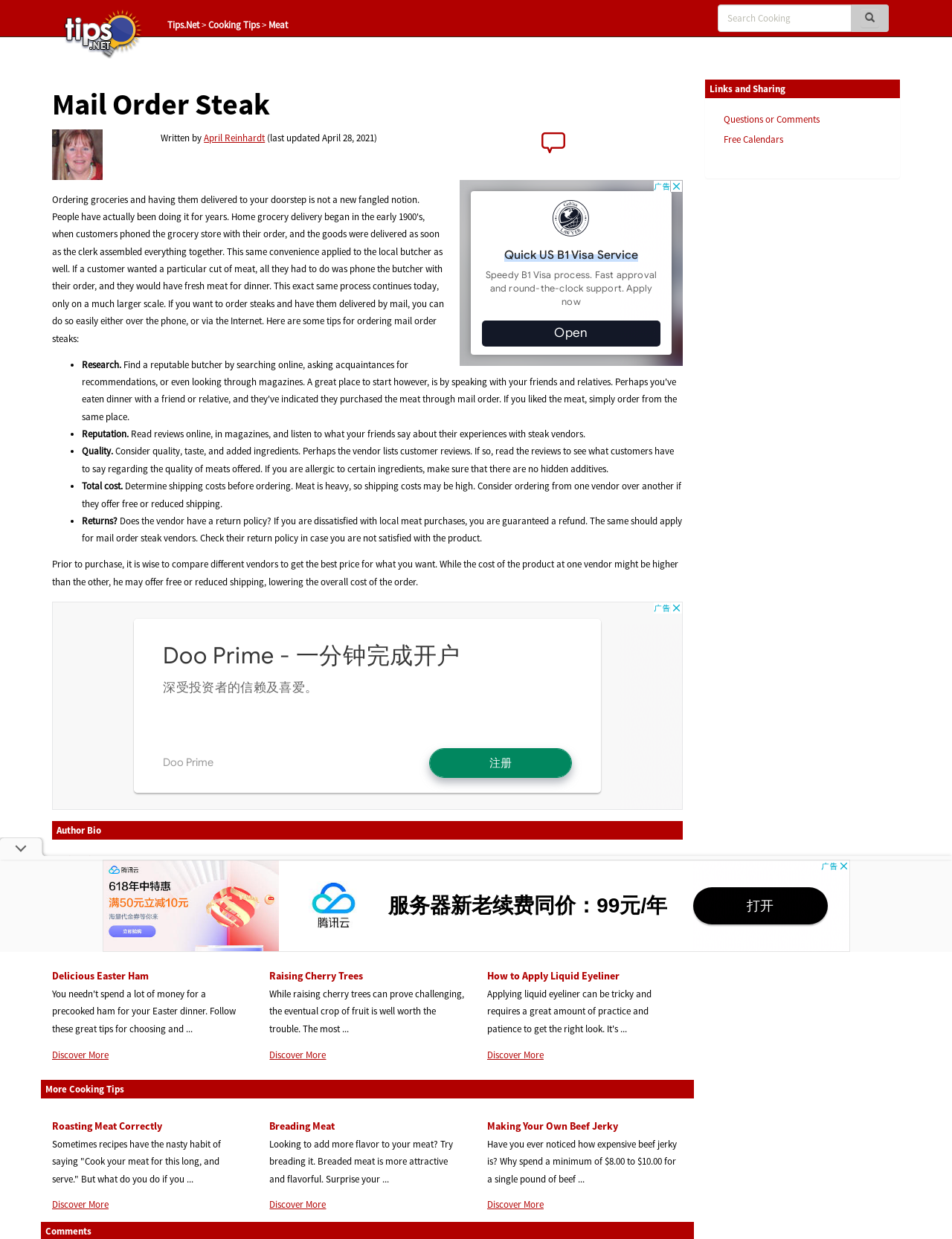Locate the bounding box coordinates of the clickable area to execute the instruction: "View Terms & Conditions". Provide the coordinates as four float numbers between 0 and 1, represented as [left, top, right, bottom].

None